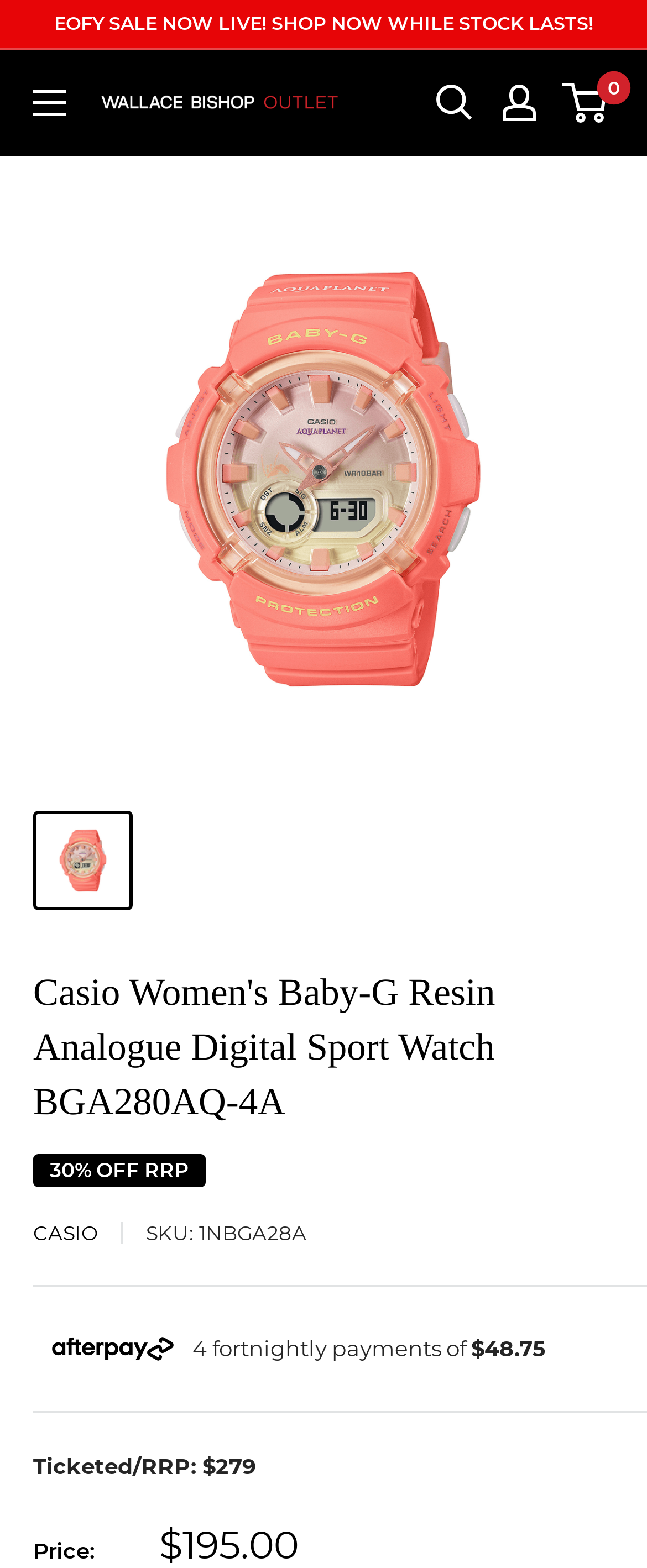What is the current sale percentage?
Identify the answer in the screenshot and reply with a single word or phrase.

30% OFF RRP